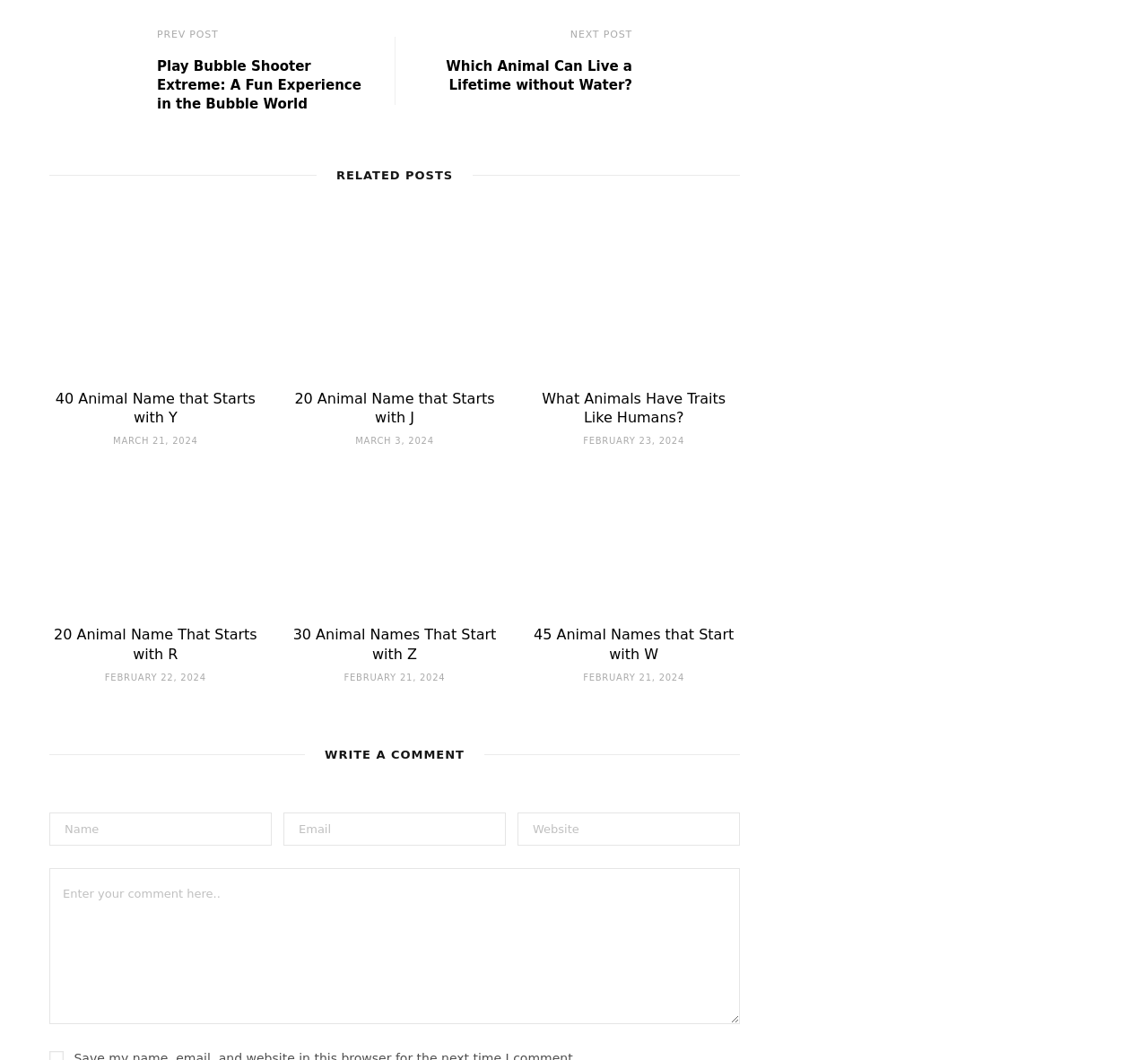Determine the bounding box coordinates (top-left x, top-left y, bottom-right x, bottom-right y) of the UI element described in the following text: February 22, 2024

[0.091, 0.634, 0.18, 0.644]